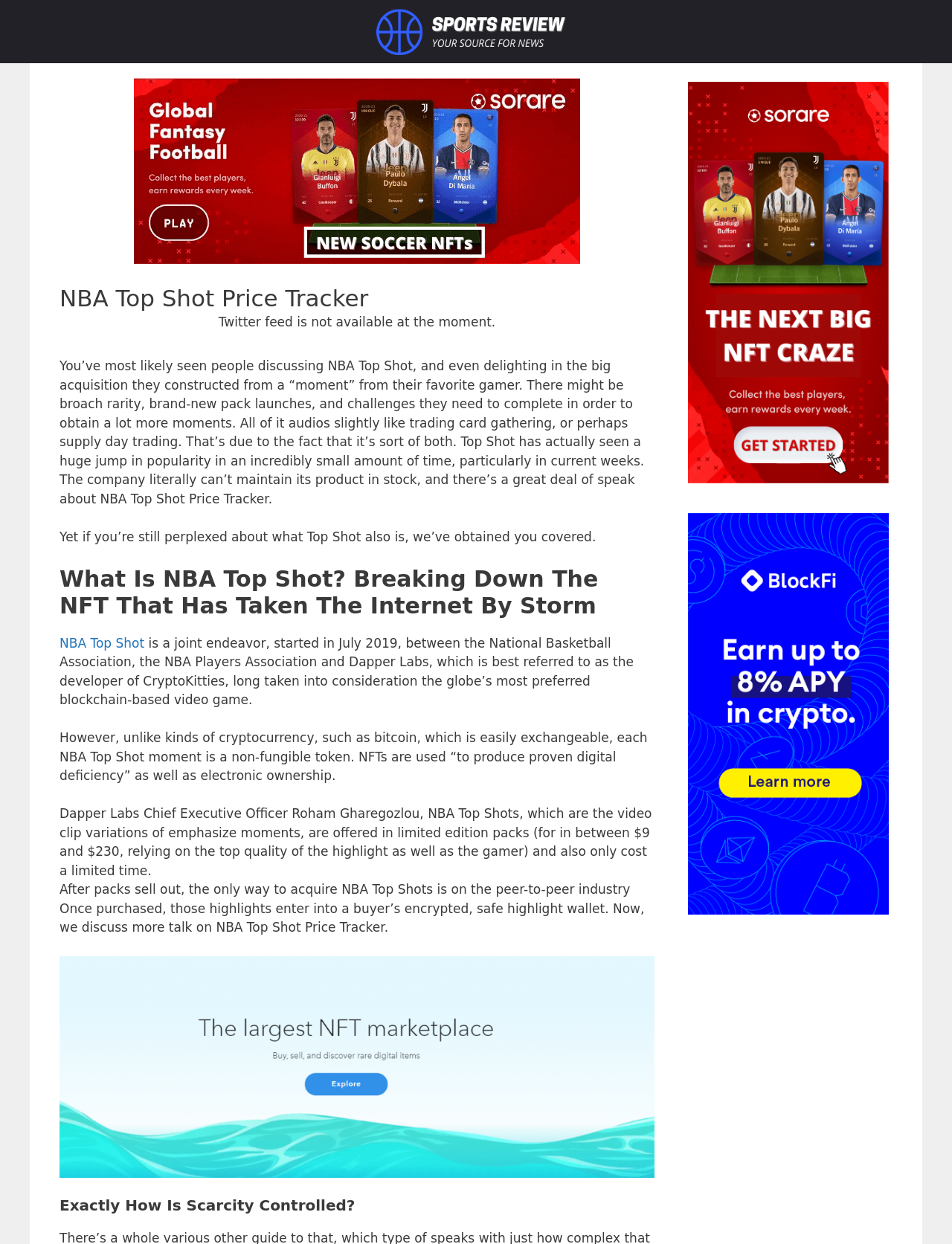Create a full and detailed caption for the entire webpage.

The webpage is about NBA Top Shot, a digital collectible platform. At the top, there is a banner with a link to "Boston Sports Review" accompanied by an image. Below the banner, there is a link to "Sorare Soccer NFTs" with an image, followed by a header that reads "NBA Top Shot Price Tracker". 

To the right of the header, there is a notice stating that the Twitter feed is currently unavailable. Below the header, there is a block of text that explains what NBA Top Shot is, comparing it to trading card collecting and supply day trading. The text also mentions the platform's popularity and its inability to keep up with demand.

Following the introductory text, there is a heading that reads "What Is NBA Top Shot? Breaking Down The NFT That Has Taken The Internet By Storm". Below this heading, there is a link to "NBA Top Shot" and a block of text that explains the platform's joint venture between the NBA, the NBA Players Association, and Dapper Labs. The text also delves into the concept of non-fungible tokens (NFTs) and how they are used to create digital scarcity and ownership.

Further down, there are more blocks of text that explain how NBA Top Shot moments are sold in limited edition packs and how they can be acquired on the peer-to-peer market. There is also a link to "OpenSea NFT Marketplace" with an image.

On the right side of the page, there are two complementary sections with links to "Sorare NFT Fantasy" and "Invest With BlockFi", each accompanied by an image.